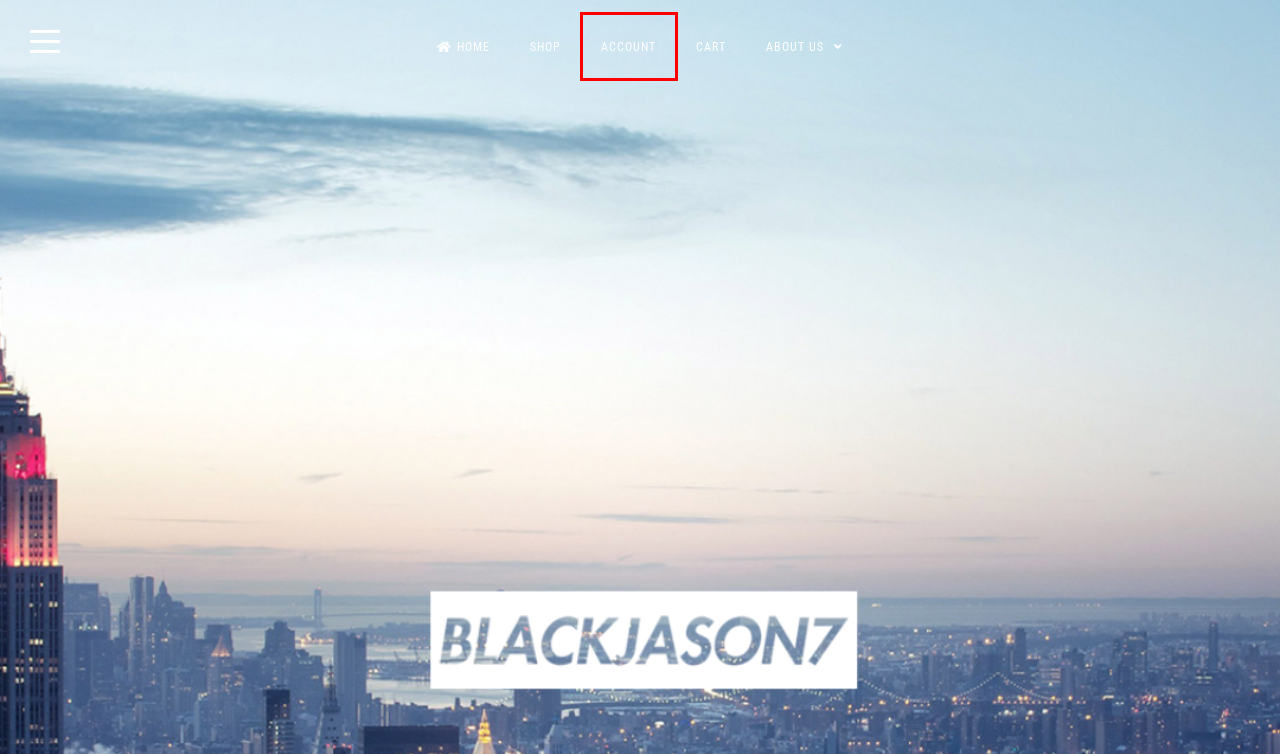You have a screenshot of a webpage with a red rectangle bounding box around an element. Identify the best matching webpage description for the new page that appears after clicking the element in the bounding box. The descriptions are:
A. Fortunato - Blog WordPress Theme | CrestaProject
B. CART
C. mark19890325
D. ABOUT US
E. ACCOUNT
F. 未分类
G. Best Mergers and Acquisitions Programs
H. Ways to Protect Your Data Online

E